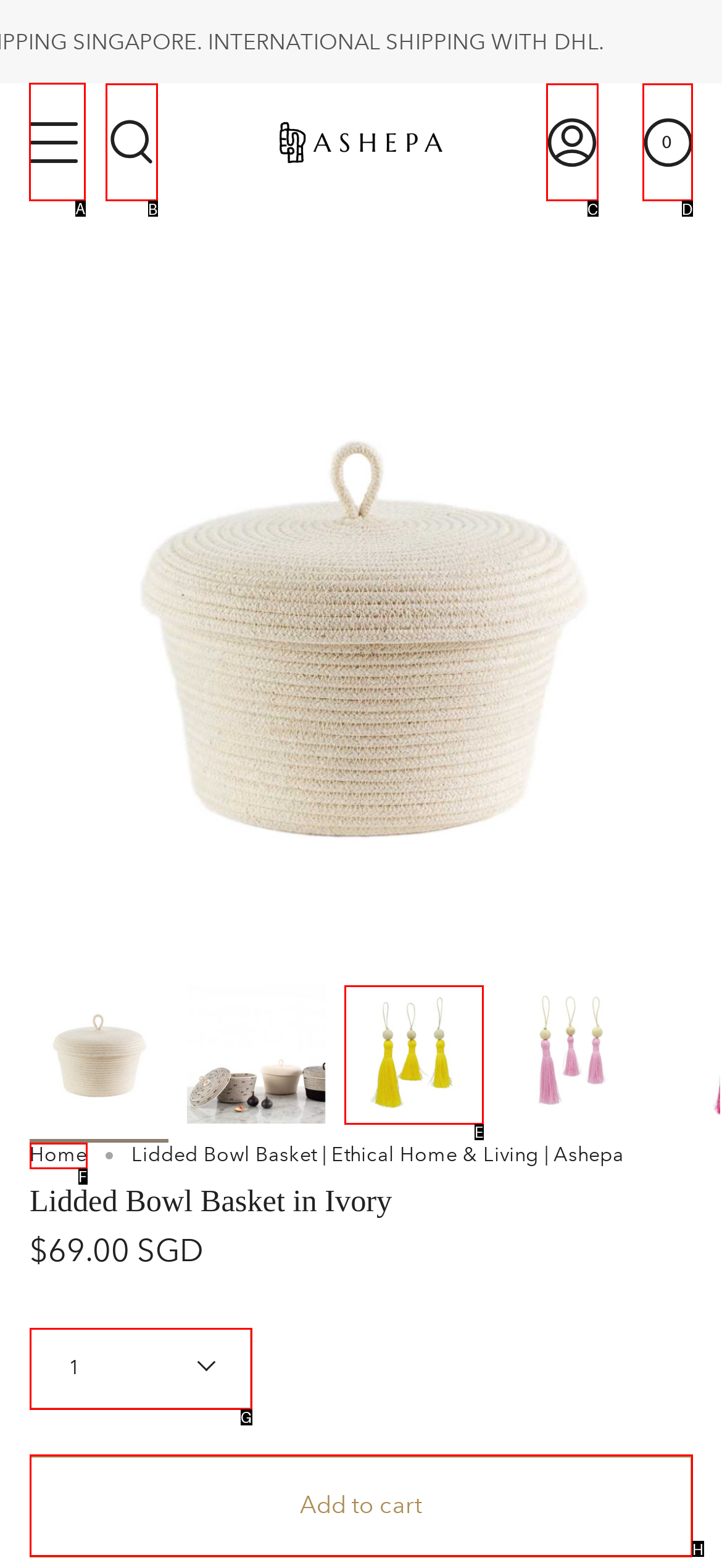Tell me which one HTML element I should click to complete this task: Click the 'Show menu' button Answer with the option's letter from the given choices directly.

A